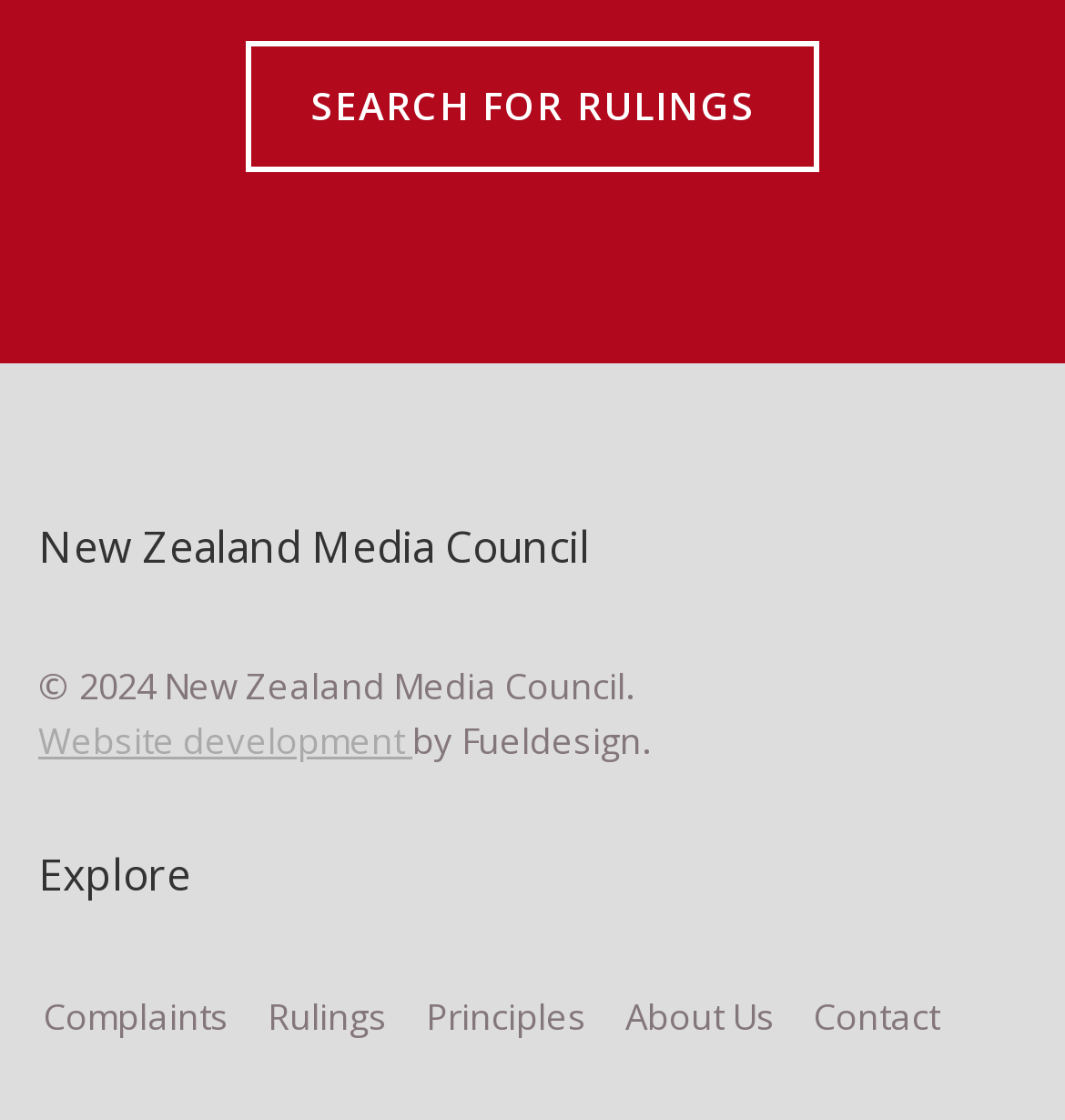Find the bounding box of the element with the following description: "Contact". The coordinates must be four float numbers between 0 and 1, formatted as [left, top, right, bottom].

[0.764, 0.885, 0.882, 0.929]